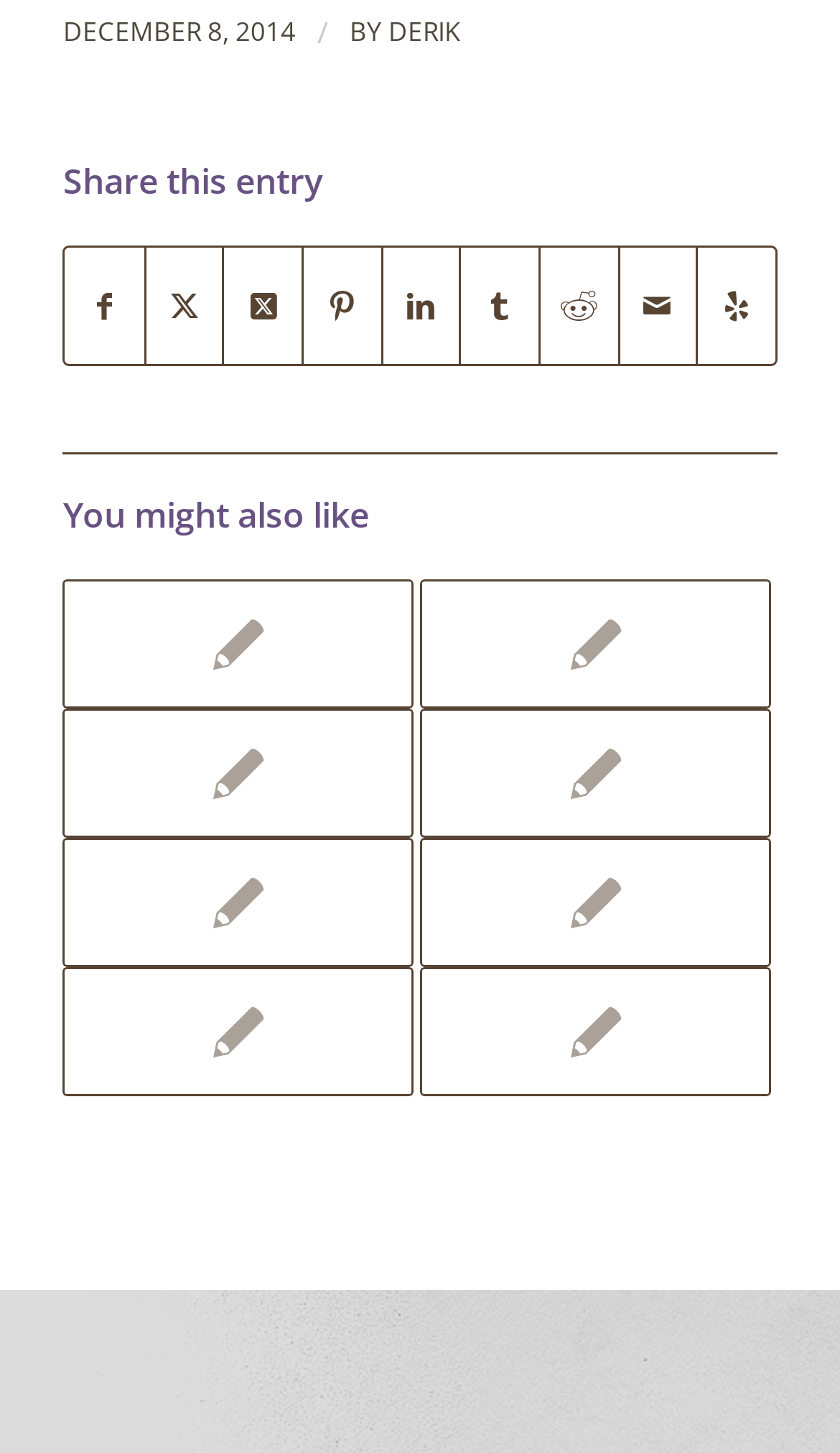Give a one-word or phrase response to the following question: Who is the author of the article?

DERIK